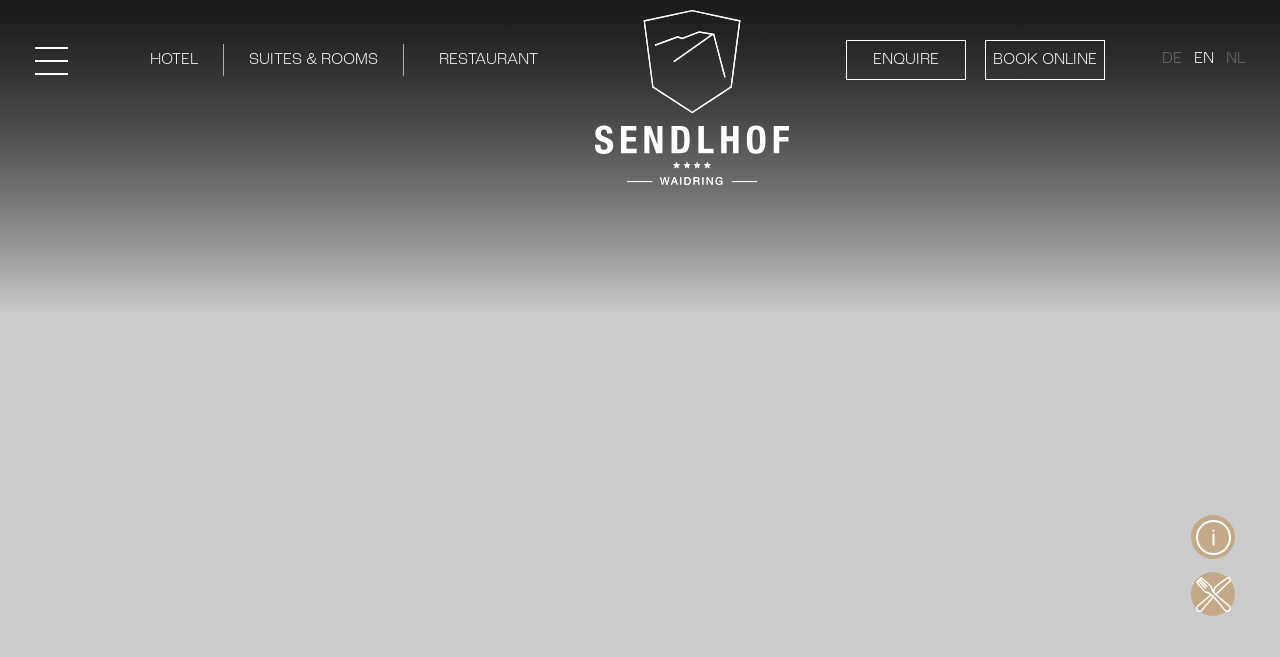What type of accommodation is offered? Examine the screenshot and reply using just one word or a brief phrase.

Suites and rooms